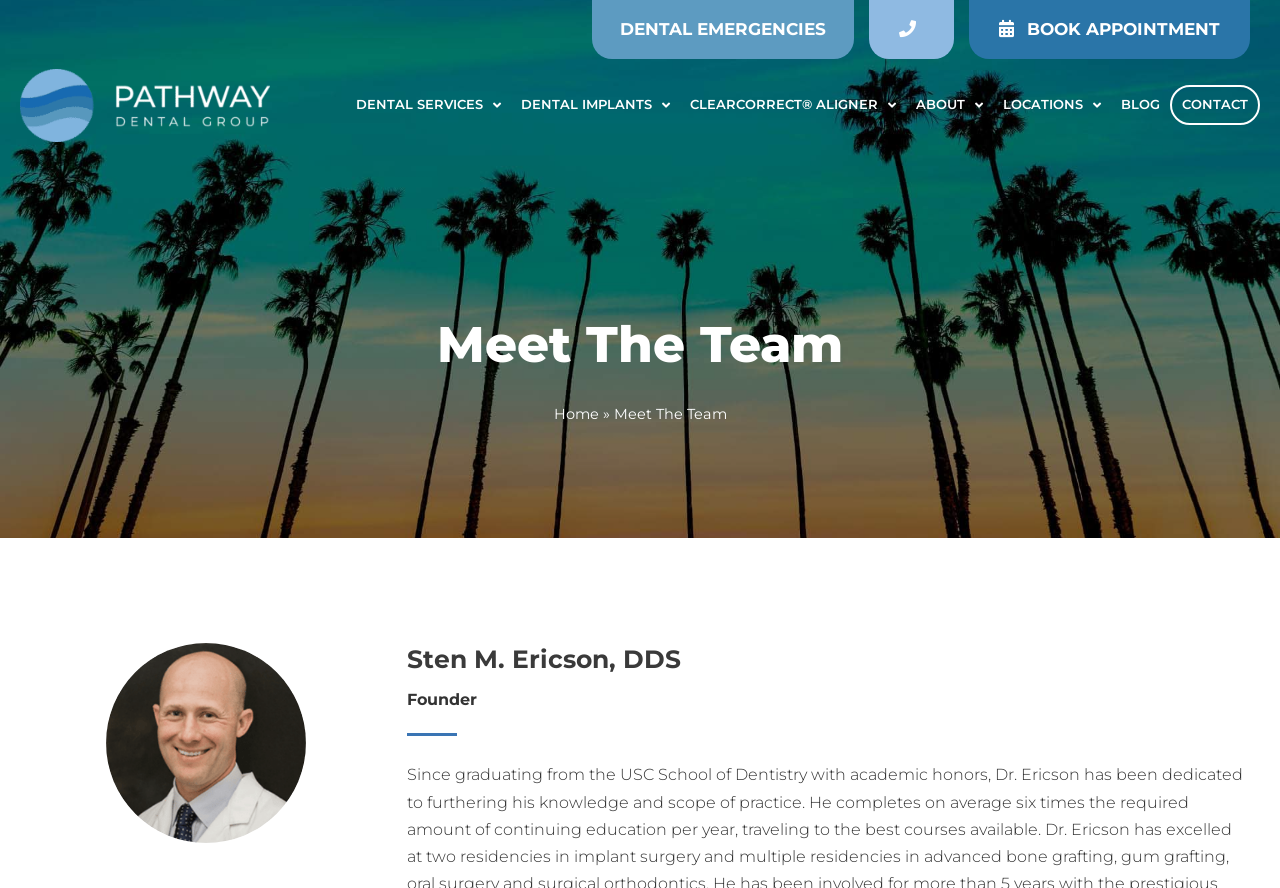Using a single word or phrase, answer the following question: 
What services are offered by Pathway Dental Group?

Dental Implants, ClearCorrect Aligner, etc.